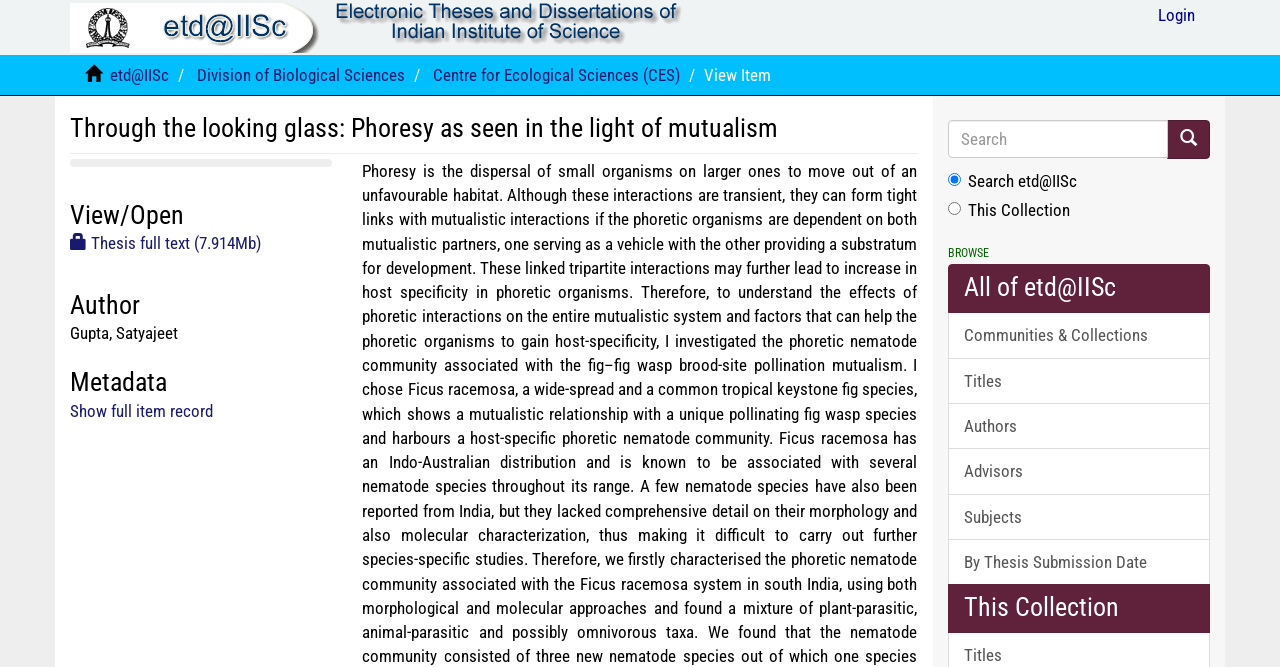What is the default search option?
Provide an in-depth and detailed answer to the question.

I found the default search option by looking at the radio buttons and found that the radio button 'Search etd@IISc' is checked.